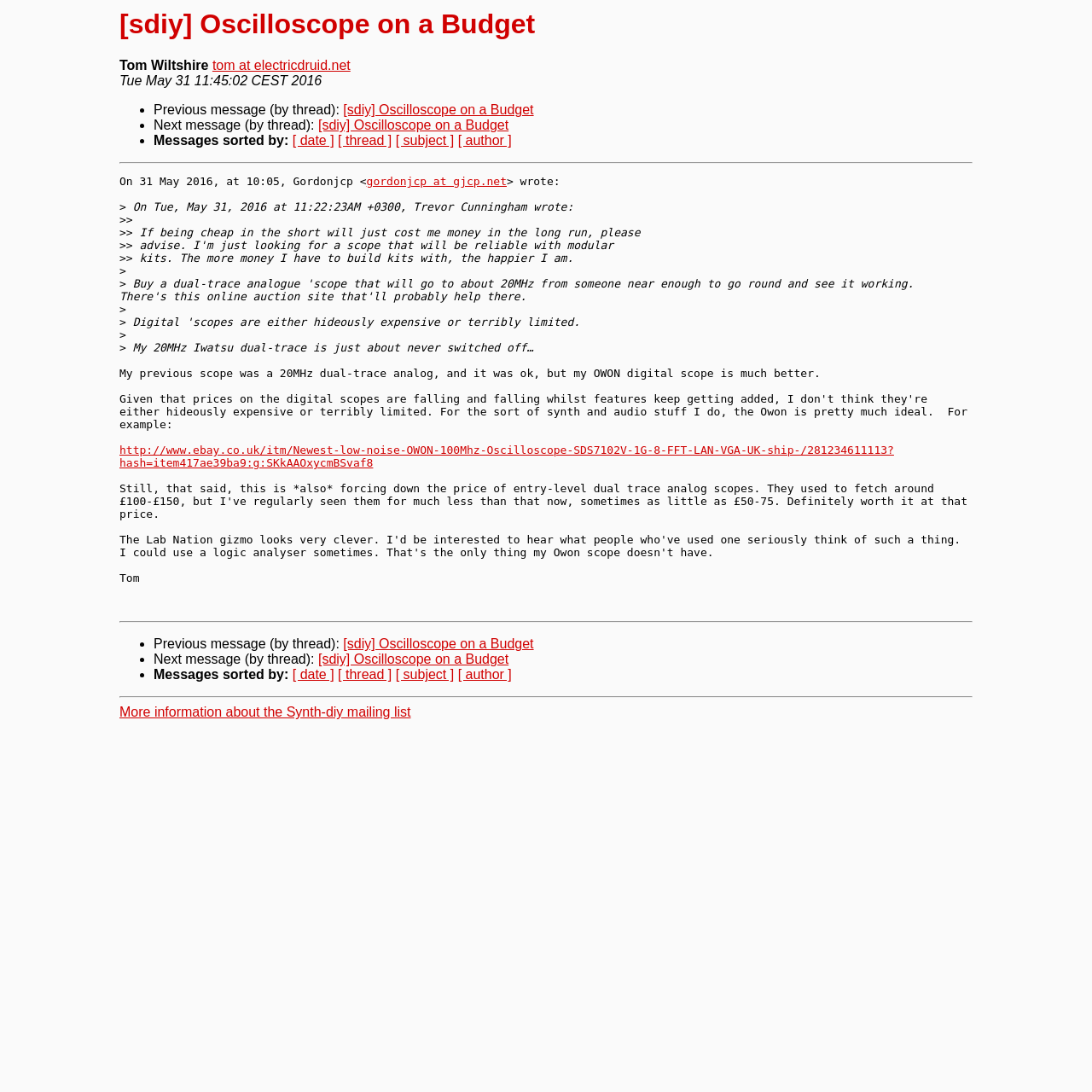Provide the bounding box coordinates of the HTML element this sentence describes: "U.S. Involvement". The bounding box coordinates consist of four float numbers between 0 and 1, i.e., [left, top, right, bottom].

None